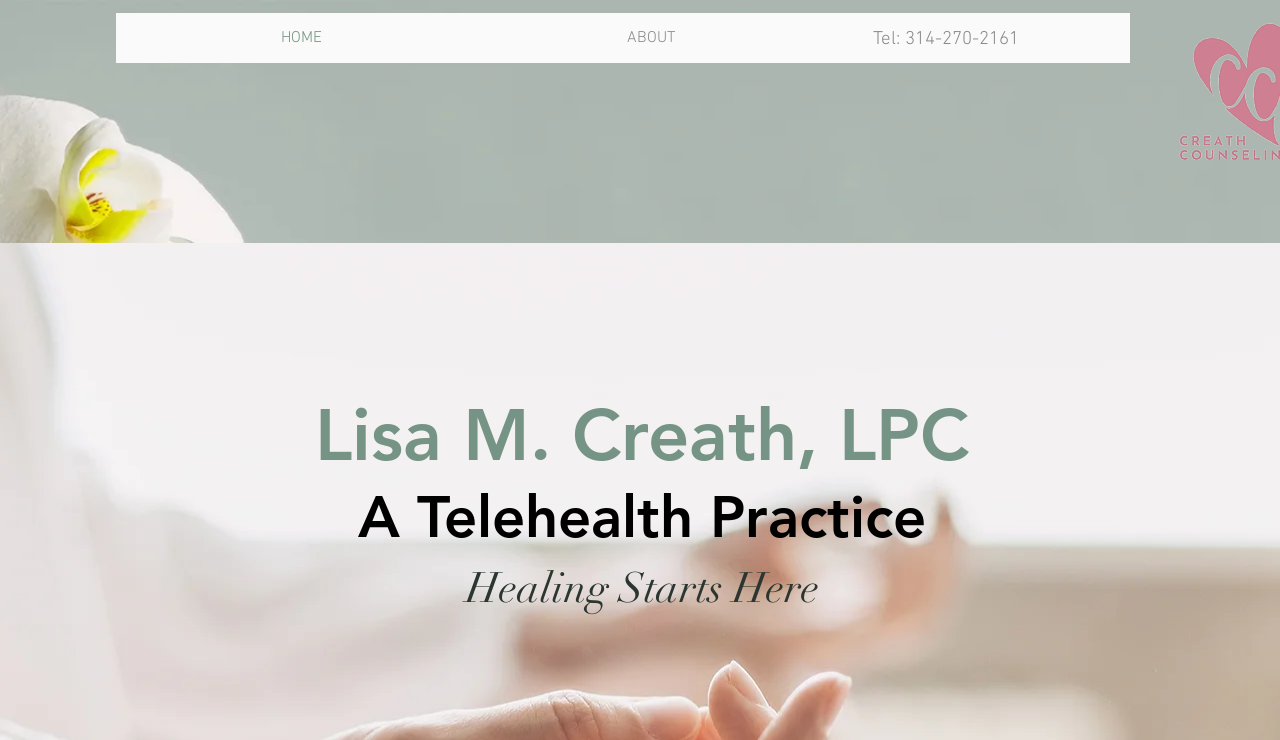What is the main heading displayed on the webpage? Please provide the text.

Lisa M. Creath, LPC
A Telehealth Practice